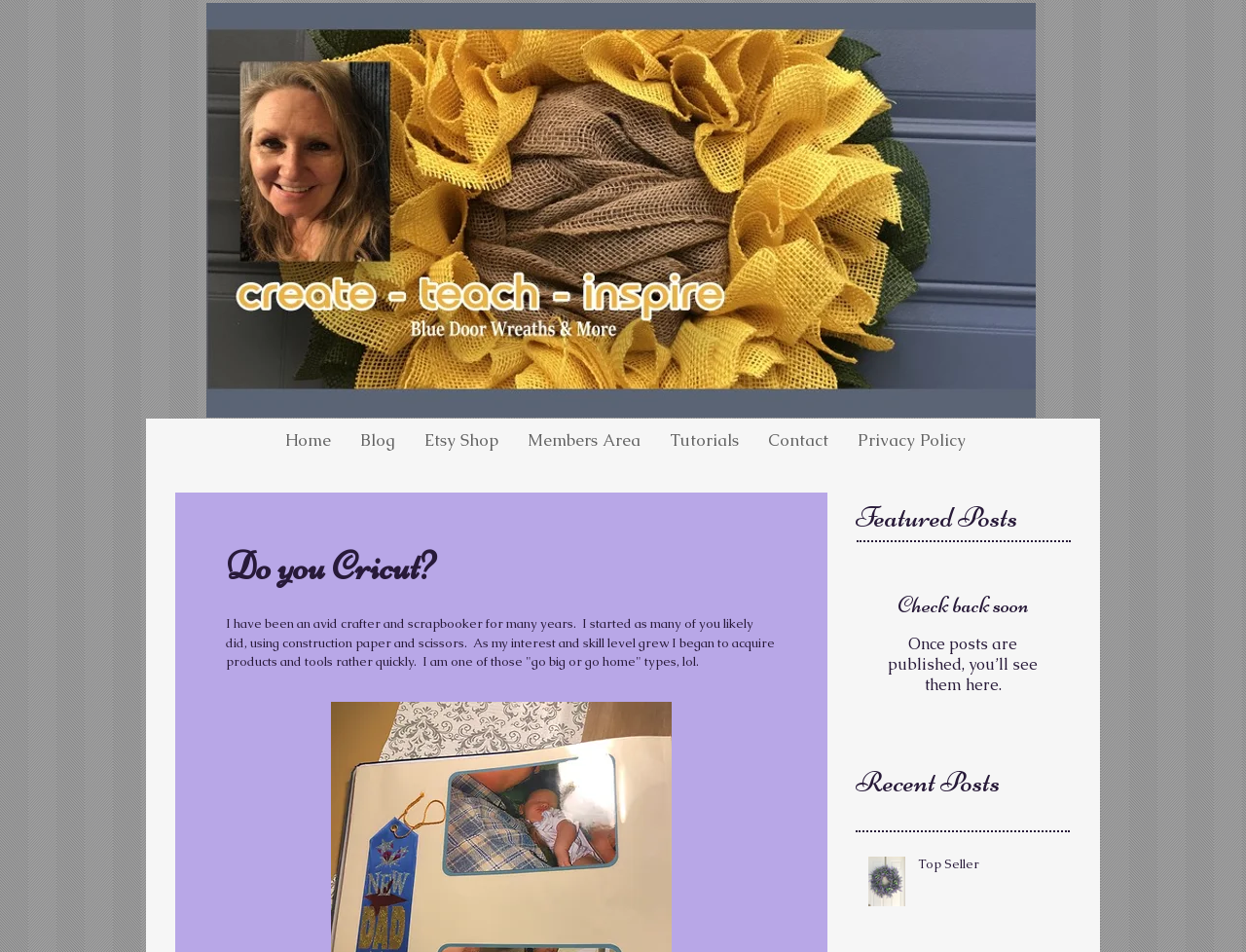Your task is to extract the text of the main heading from the webpage.

Do you Cricut?